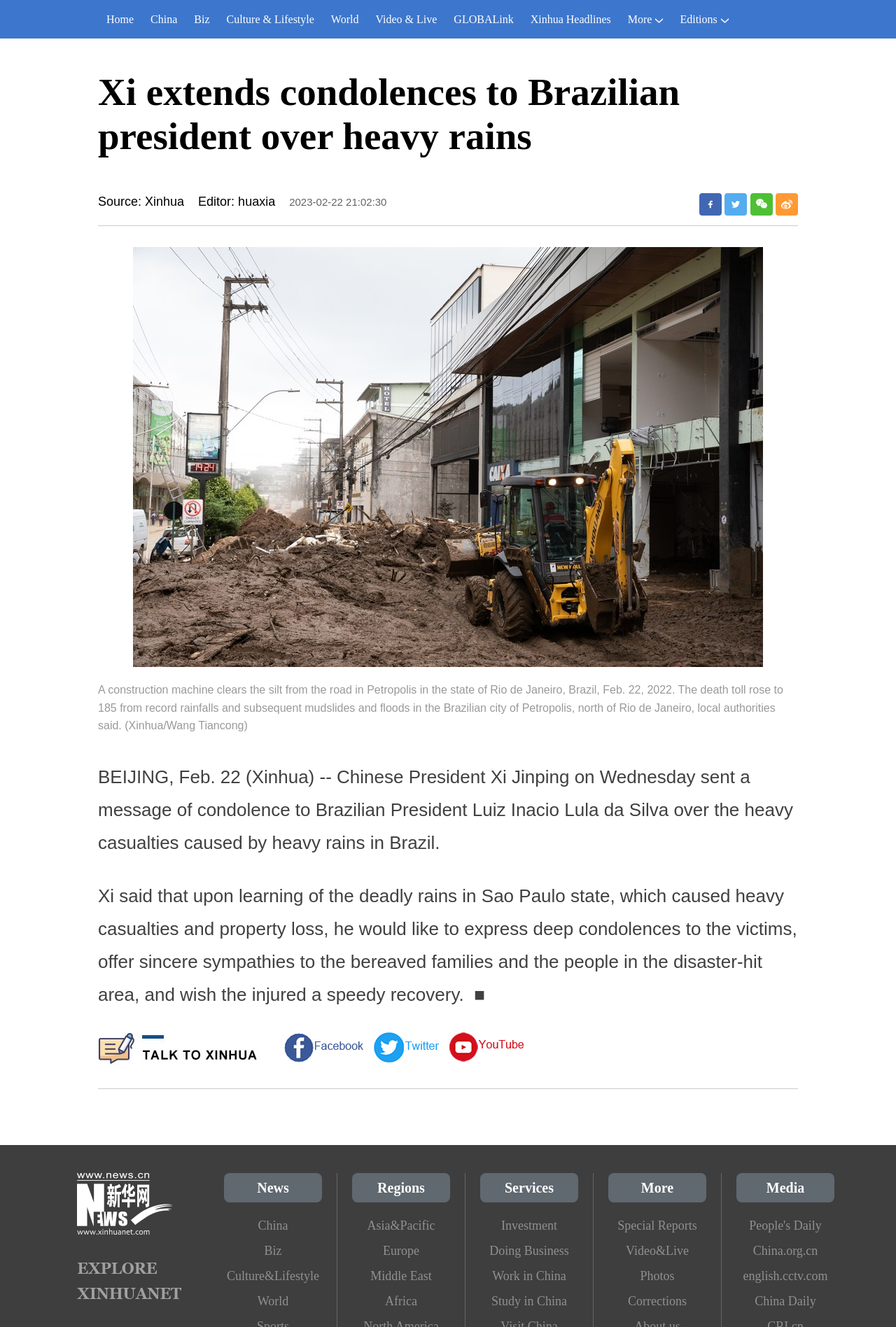Pinpoint the bounding box coordinates of the element you need to click to execute the following instruction: "View more news in China". The bounding box should be represented by four float numbers between 0 and 1, in the format [left, top, right, bottom].

[0.25, 0.914, 0.359, 0.933]